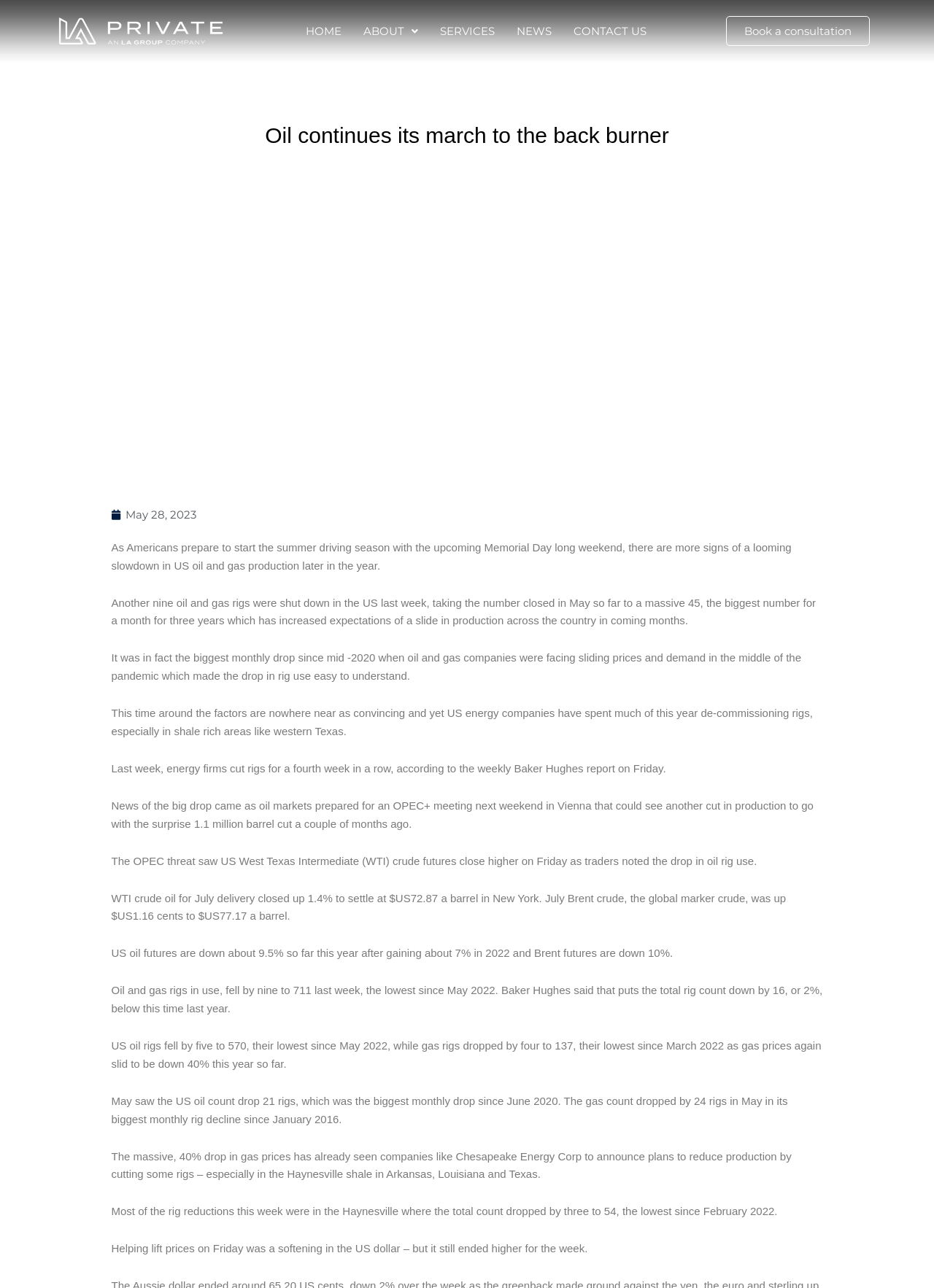Identify the bounding box for the described UI element: "Contact Us".

[0.602, 0.011, 0.704, 0.037]